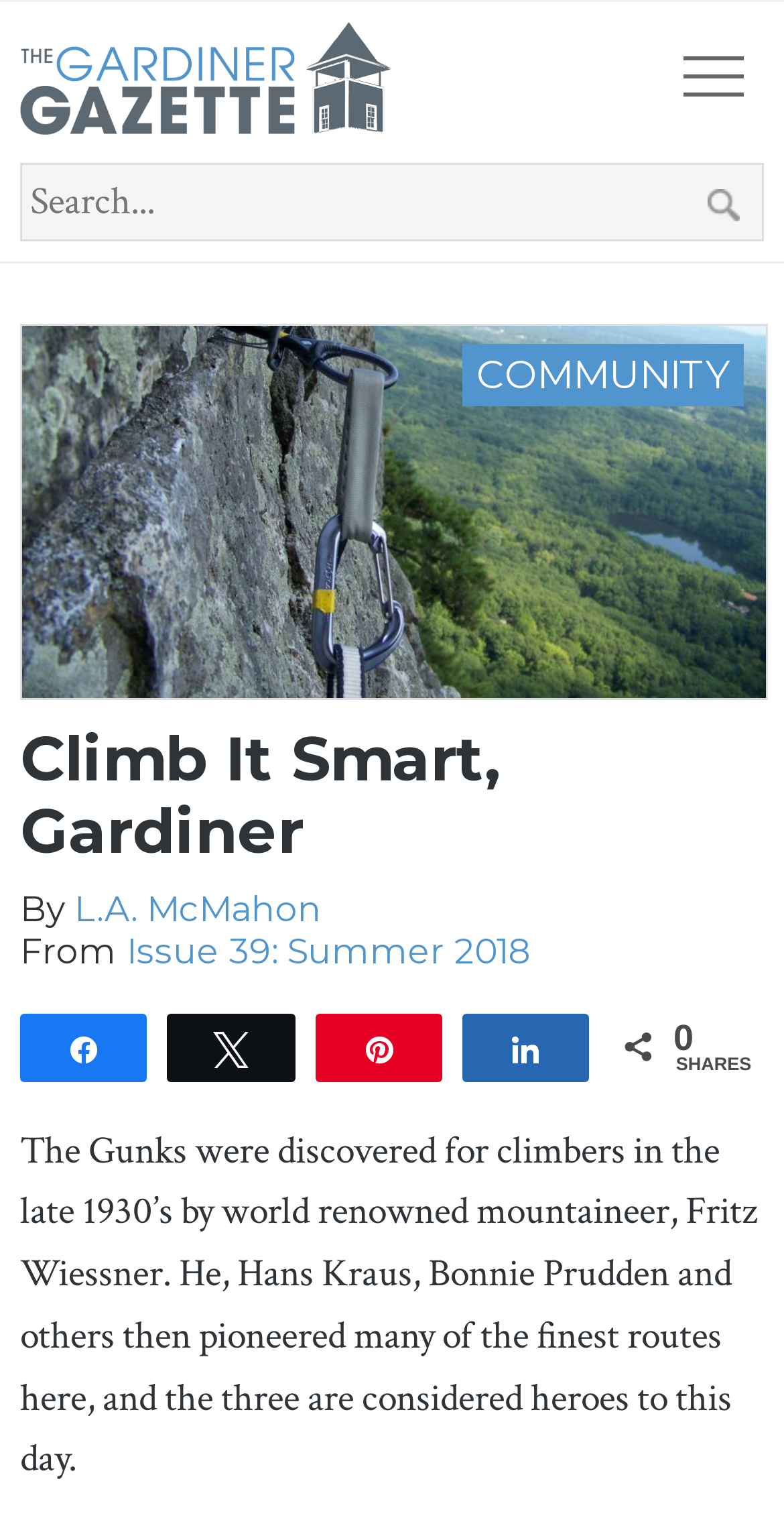What is the issue number of the publication?
From the image, provide a succinct answer in one word or a short phrase.

Issue 39